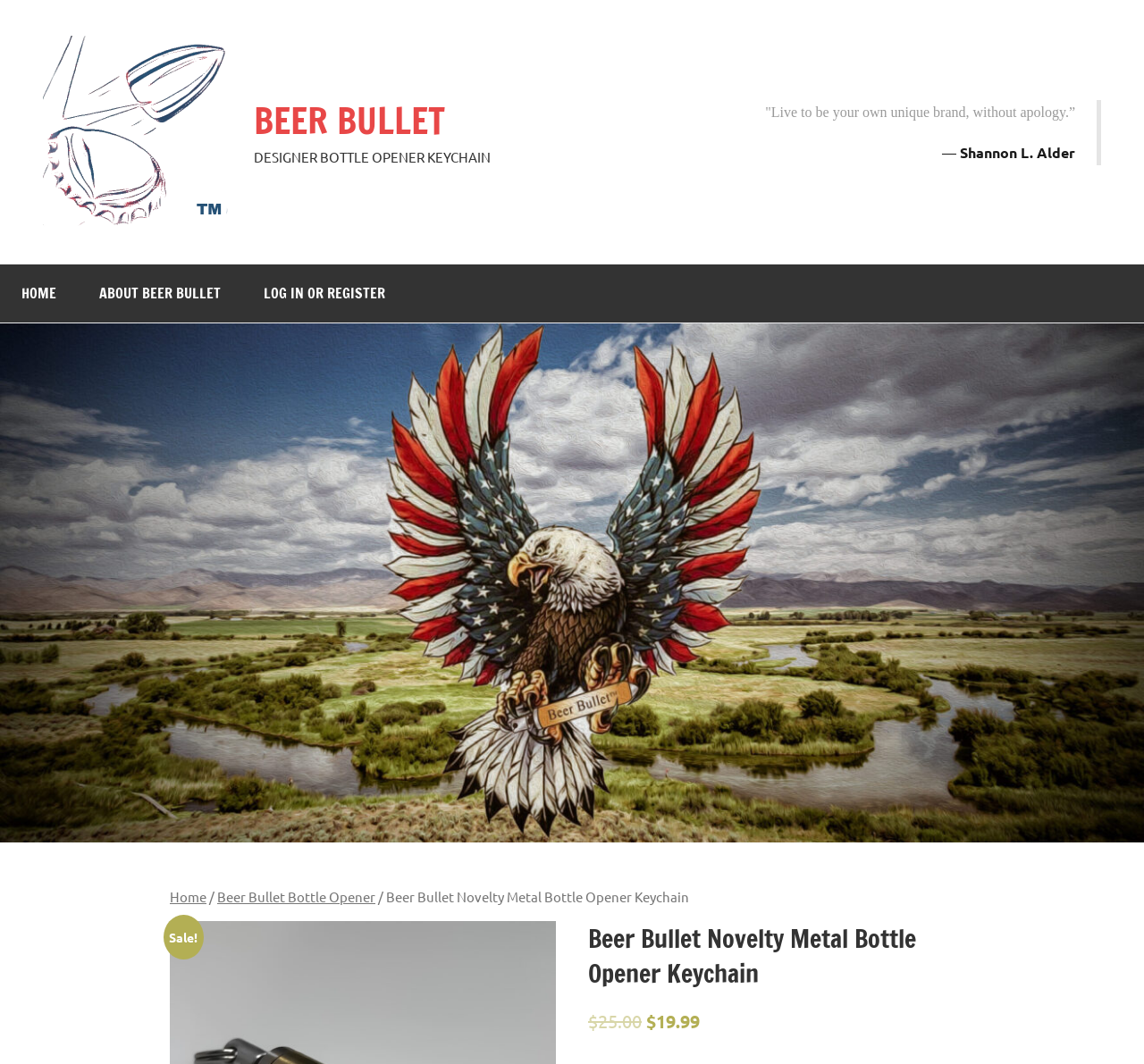Using the information from the screenshot, answer the following question thoroughly:
What is the navigation menu item after 'HOME'?

I analyzed the navigation menu element and found that the link 'ABOUT BEER BULLET' is located after the link 'HOME'.